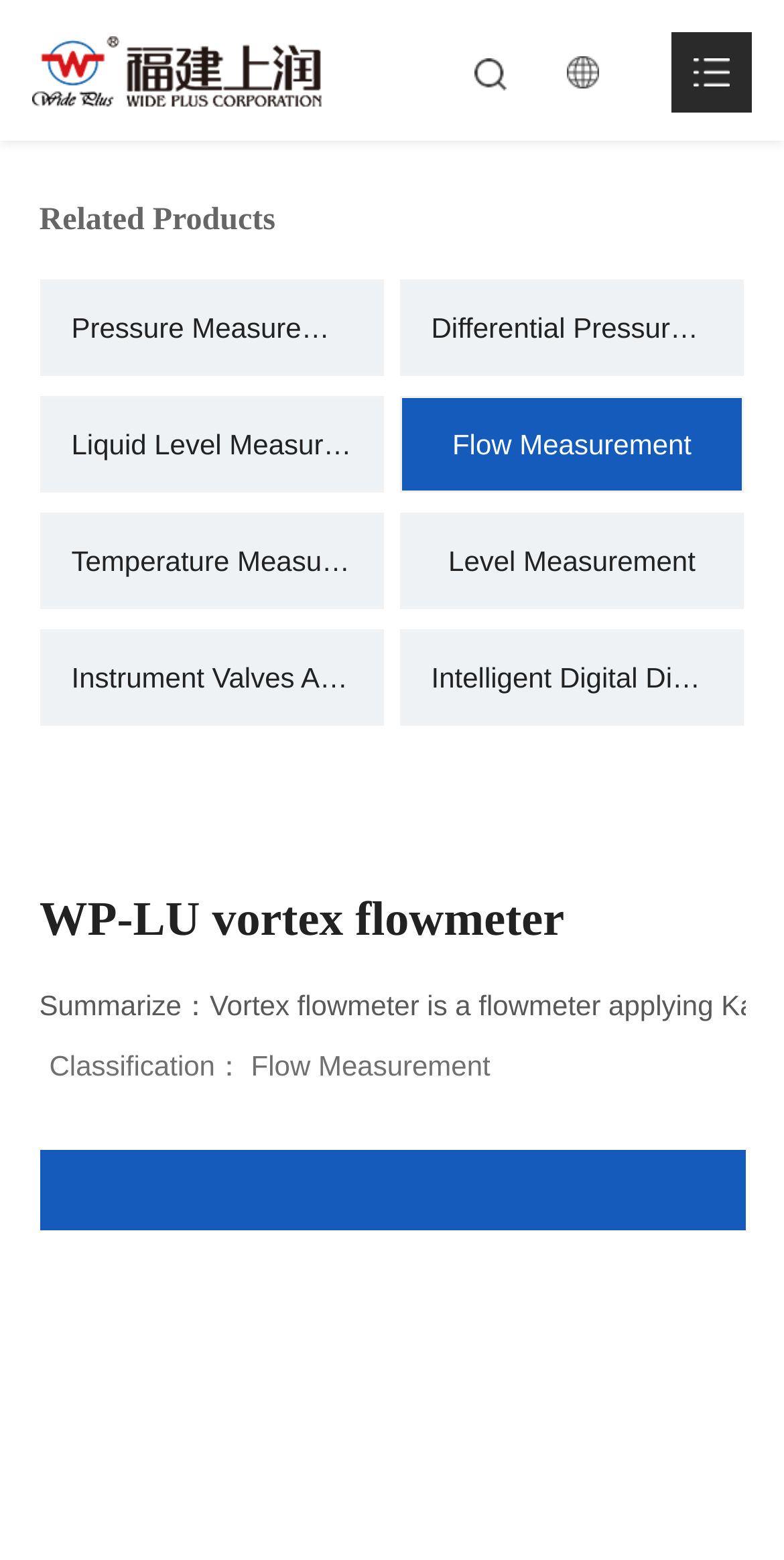Answer the question below in one word or phrase:
What are the related products?

Pressure Measurement, Differential Pressure Measurement, etc.